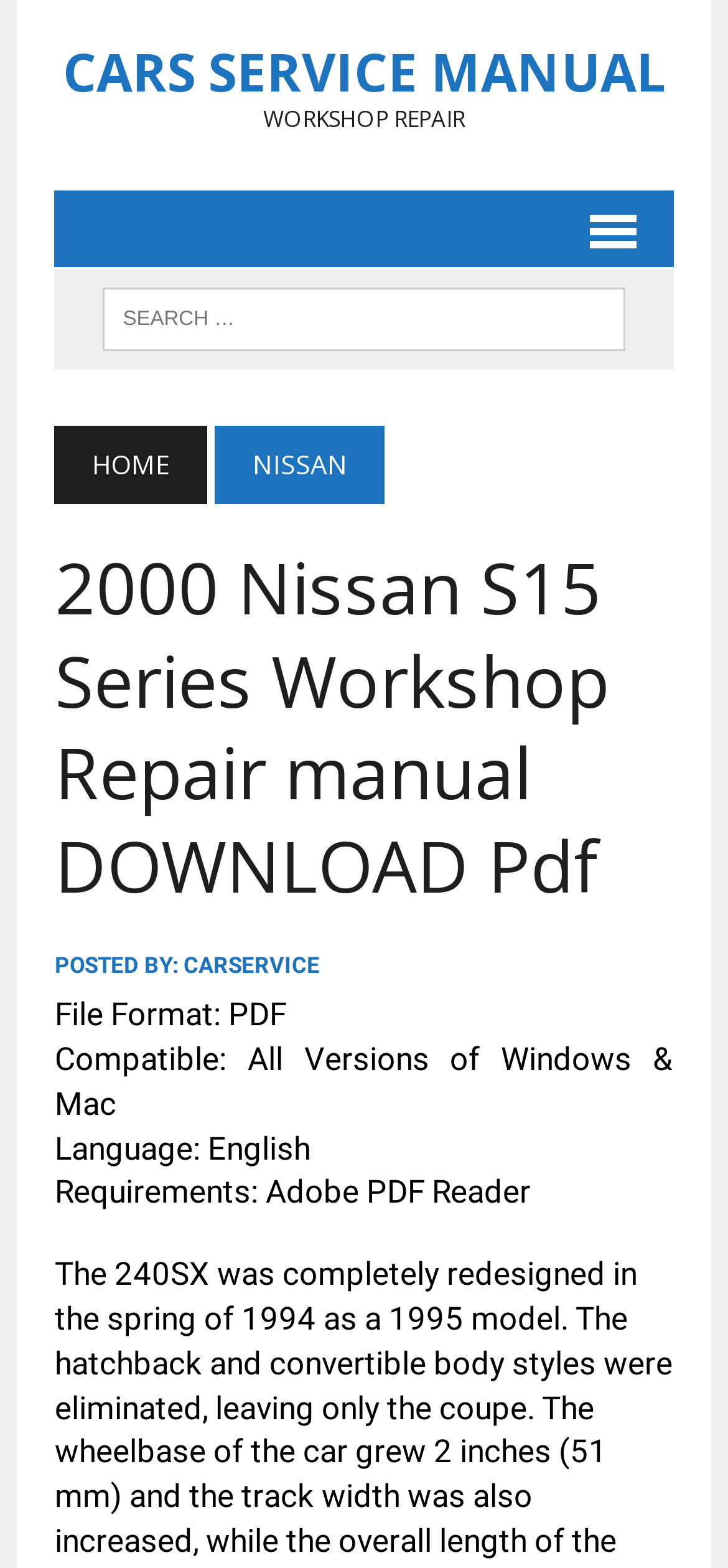What is the category of the service manual?
Please utilize the information in the image to give a detailed response to the question.

I found the answer by looking at the heading 'CARS SERVICE MANUAL' which is located at the top of the webpage.